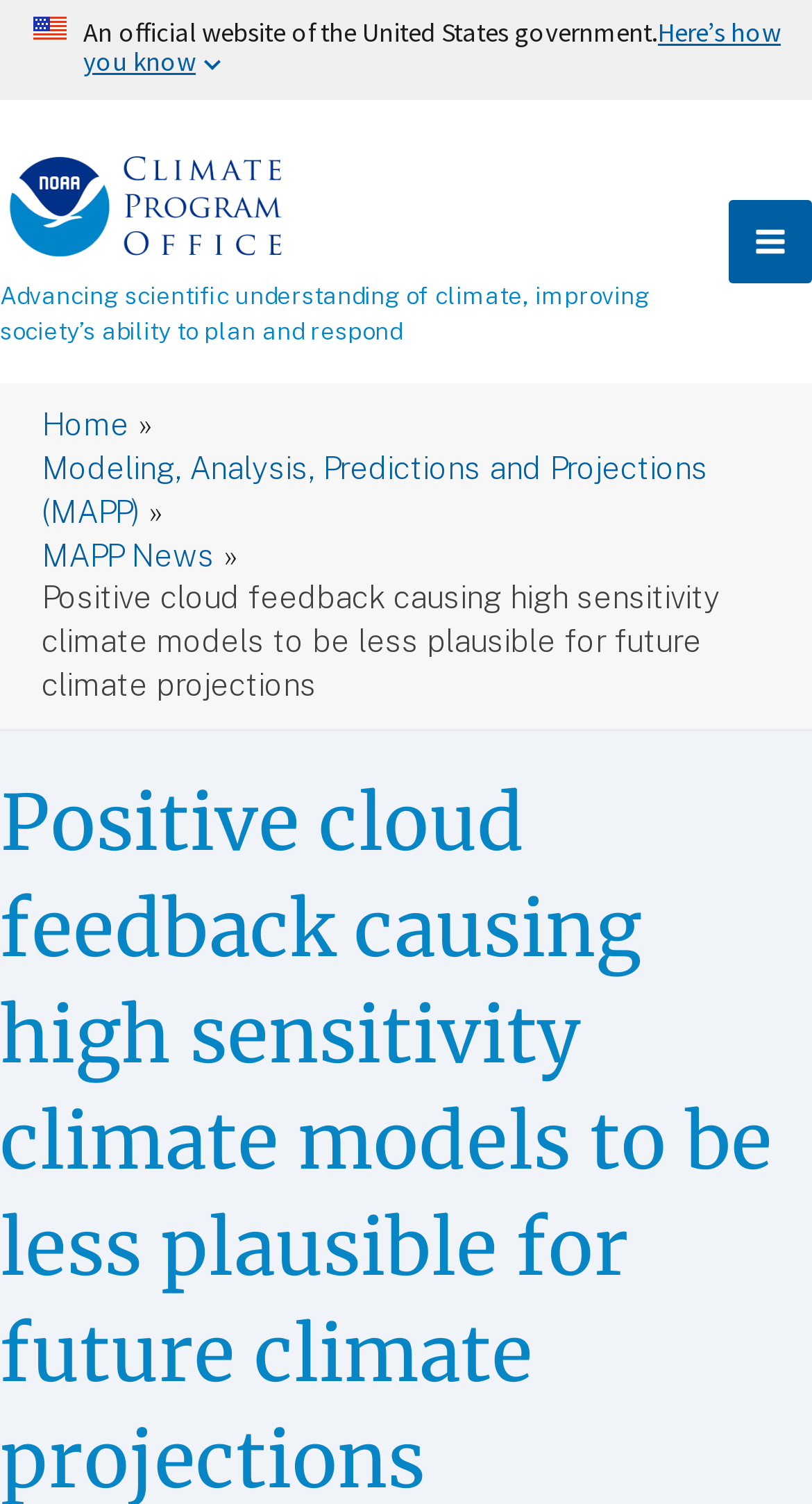Use the information in the screenshot to answer the question comprehensively: What is the name of the office?

I found the answer by looking at the link element with the text 'Climate Program Office' which is located at the top left of the webpage, below the official website of the United States government region.